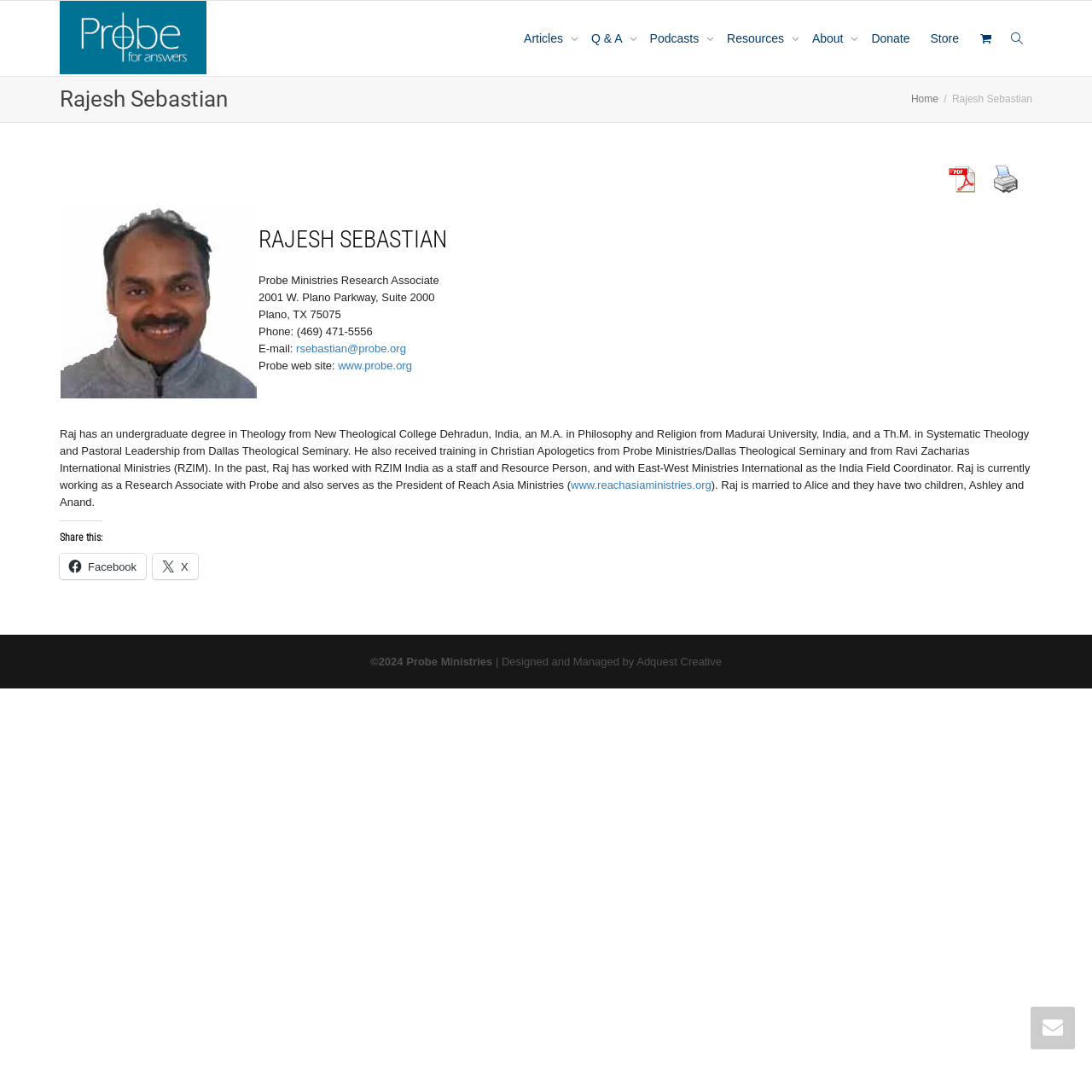Please indicate the bounding box coordinates of the element's region to be clicked to achieve the instruction: "Share this on Facebook". Provide the coordinates as four float numbers between 0 and 1, i.e., [left, top, right, bottom].

[0.055, 0.507, 0.134, 0.531]